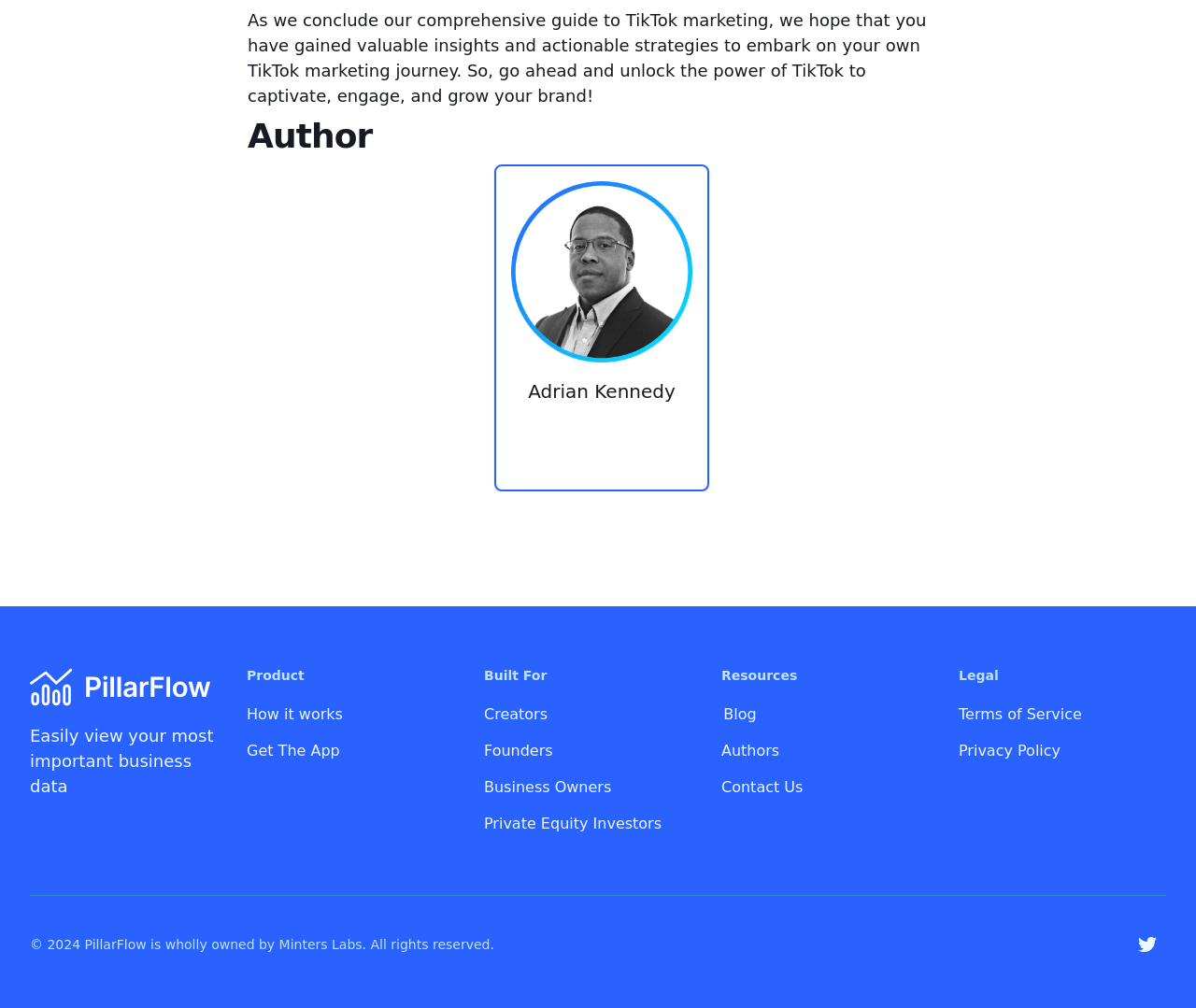Locate the bounding box coordinates of the UI element described by: "Explore". The bounding box coordinates should consist of four float numbers between 0 and 1, i.e., [left, top, right, bottom].

None